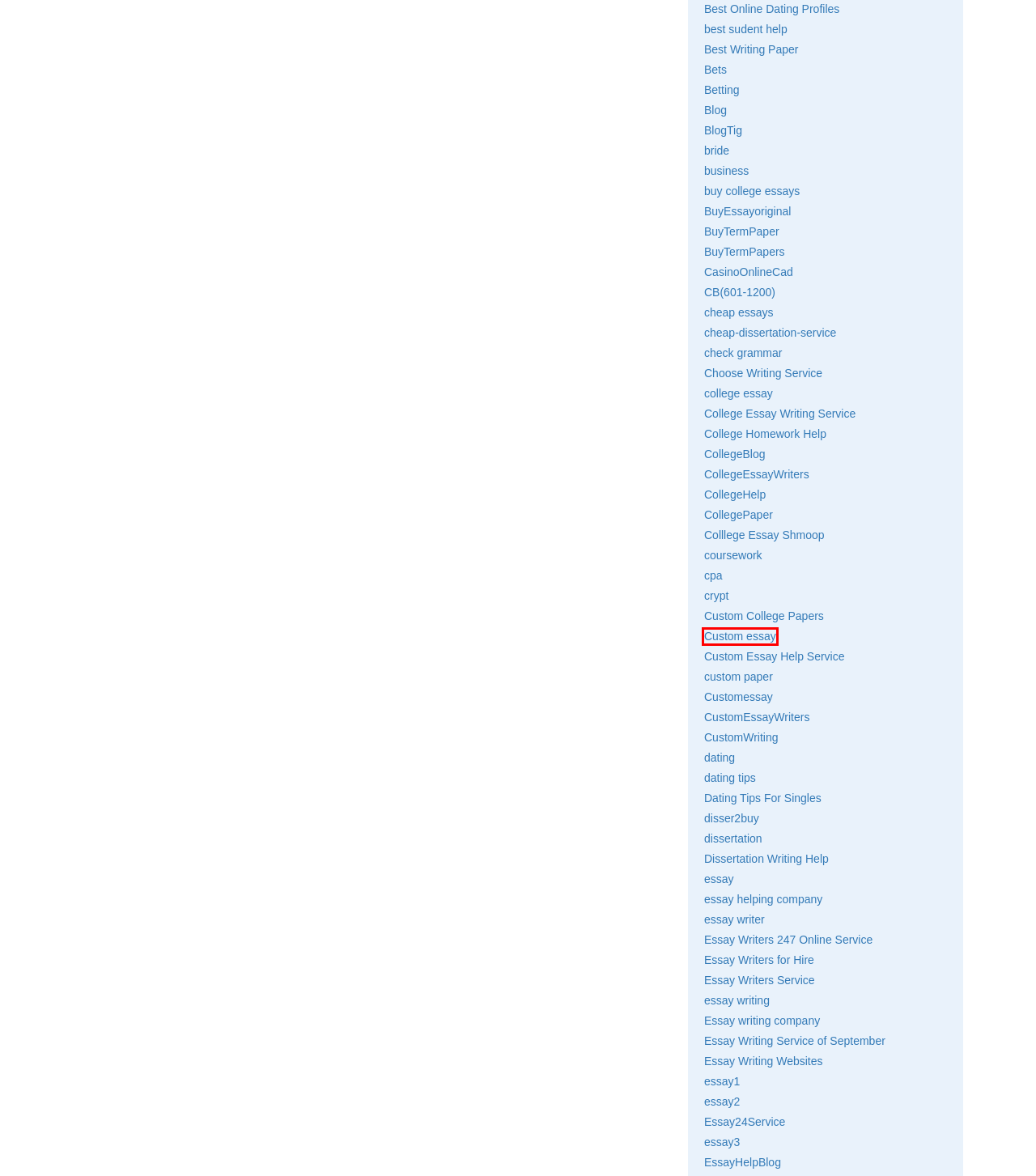After examining the screenshot of a webpage with a red bounding box, choose the most accurate webpage description that corresponds to the new page after clicking the element inside the red box. Here are the candidates:
A. CollegeBlog Archives - All Pass Driving School Enfield
B. Betting Archives - All Pass Driving School Enfield
C. college essay Archives - All Pass Driving School Enfield
D. CustomEssayWriters Archives - All Pass Driving School Enfield
E. business Archives - All Pass Driving School Enfield
F. Custom essay Archives - All Pass Driving School Enfield
G. essay writing Archives - All Pass Driving School Enfield
H. best sudent help Archives - All Pass Driving School Enfield

F